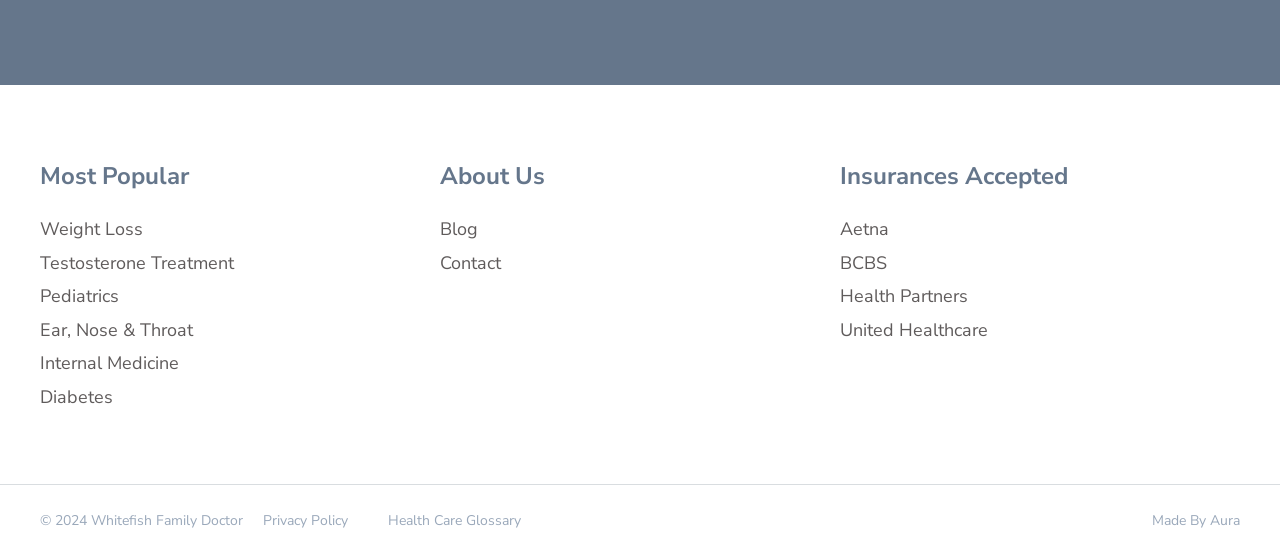Kindly determine the bounding box coordinates for the area that needs to be clicked to execute this instruction: "Learn about Ear, Nose & Throat".

[0.031, 0.574, 0.344, 0.613]